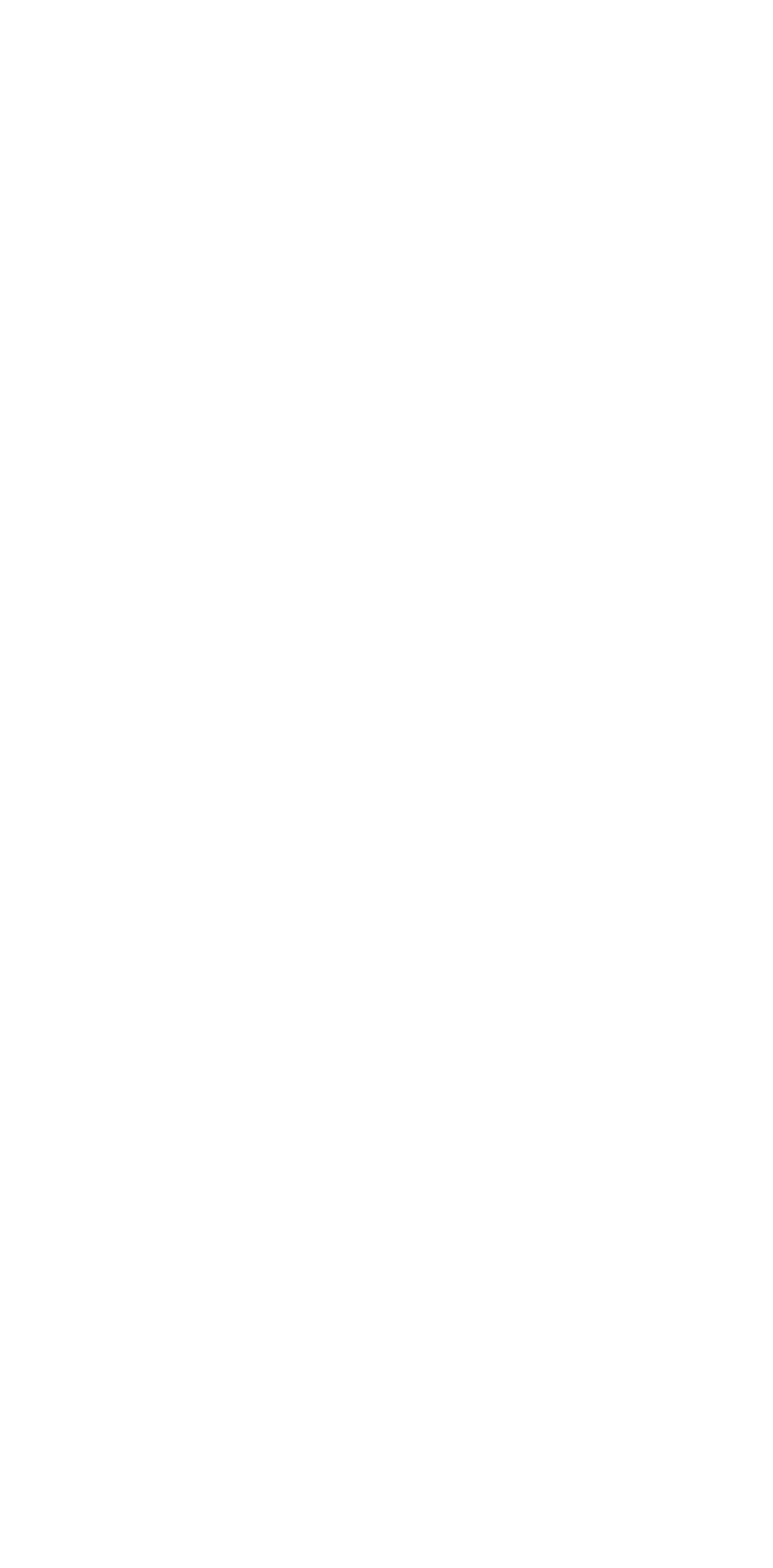With reference to the screenshot, provide a detailed response to the question below:
What is the name of the YouTube channel?

I found the answer by looking at the link with the text 'Exit Tours MC You Tube' which is a caption for a figure element, indicating that it's a YouTube channel.